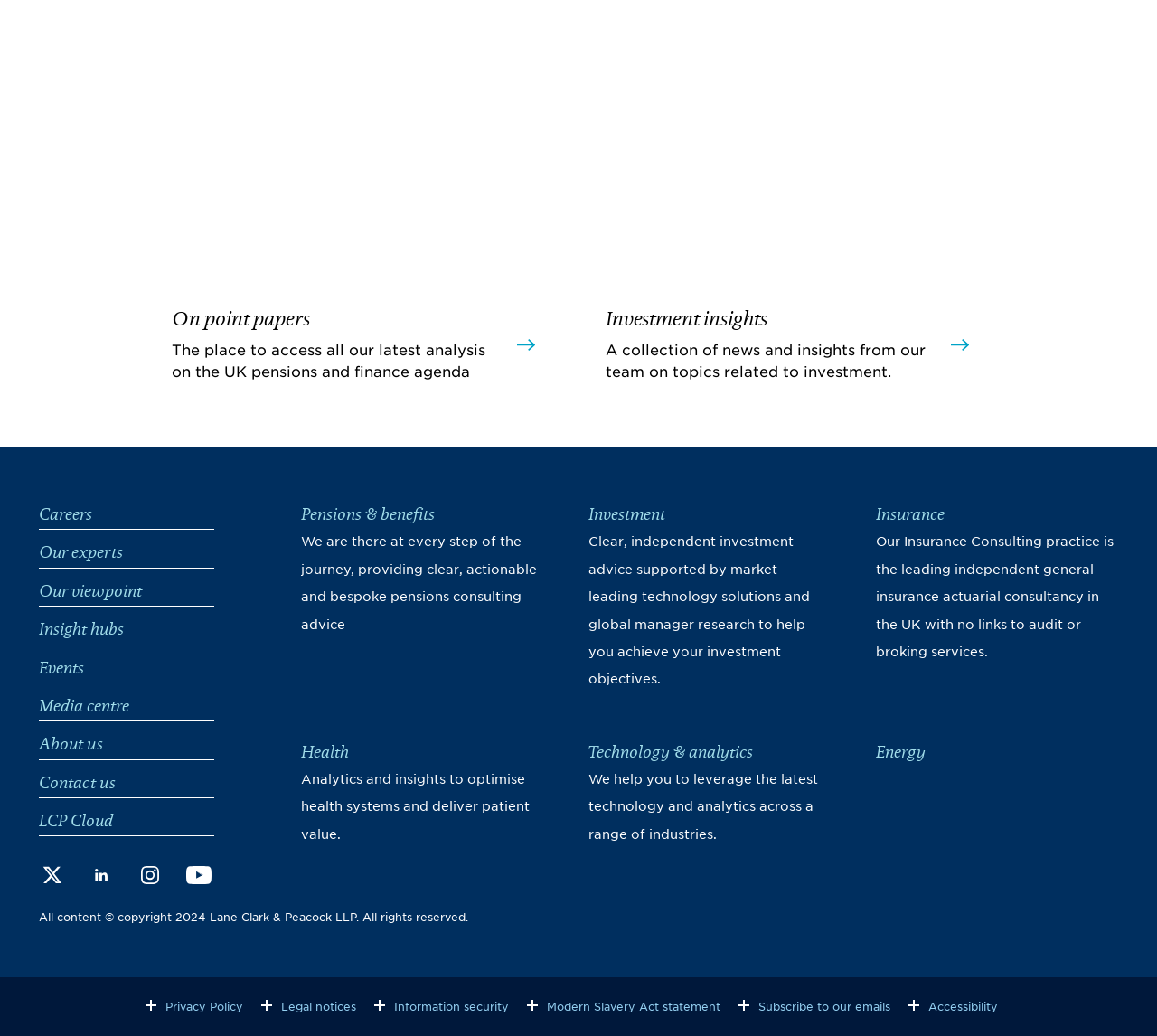Provide the bounding box coordinates of the section that needs to be clicked to accomplish the following instruction: "View investment insights."

[0.523, 0.296, 0.805, 0.37]